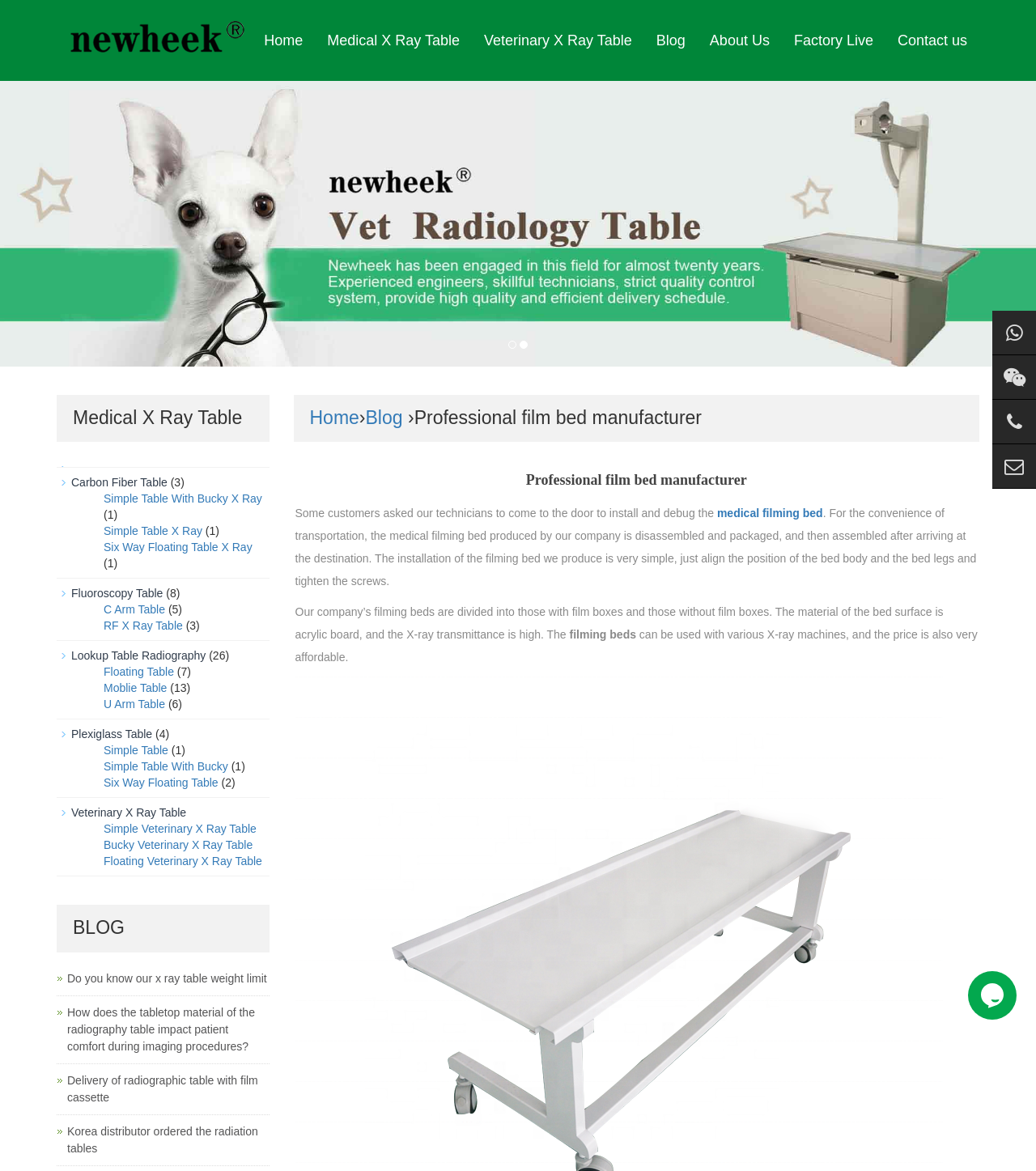Answer the question below with a single word or a brief phrase: 
What is the material of the bed surface?

Acrylic board